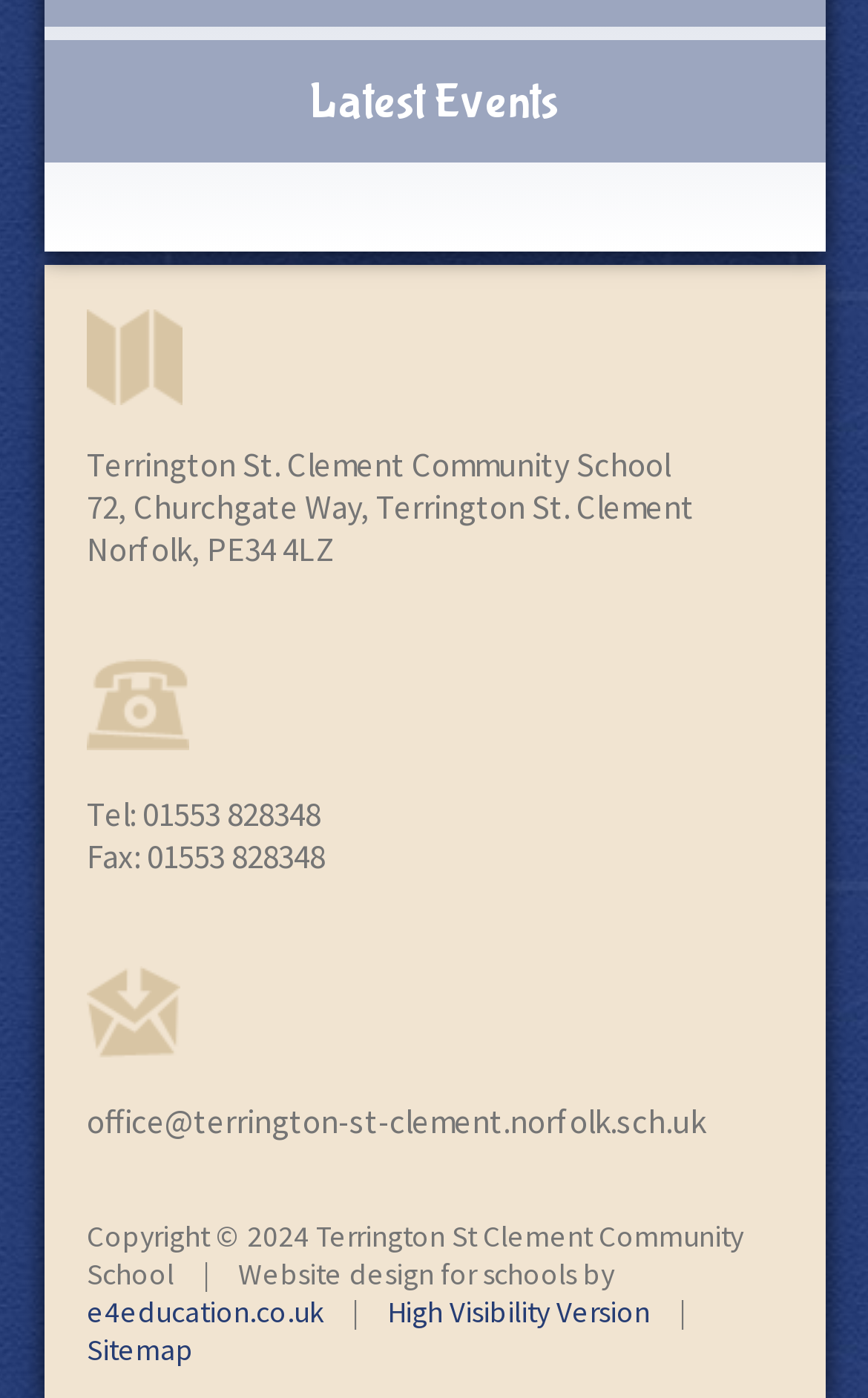Given the webpage screenshot and the description, determine the bounding box coordinates (top-left x, top-left y, bottom-right x, bottom-right y) that define the location of the UI element matching this description: High Visibility Version

[0.446, 0.925, 0.749, 0.952]